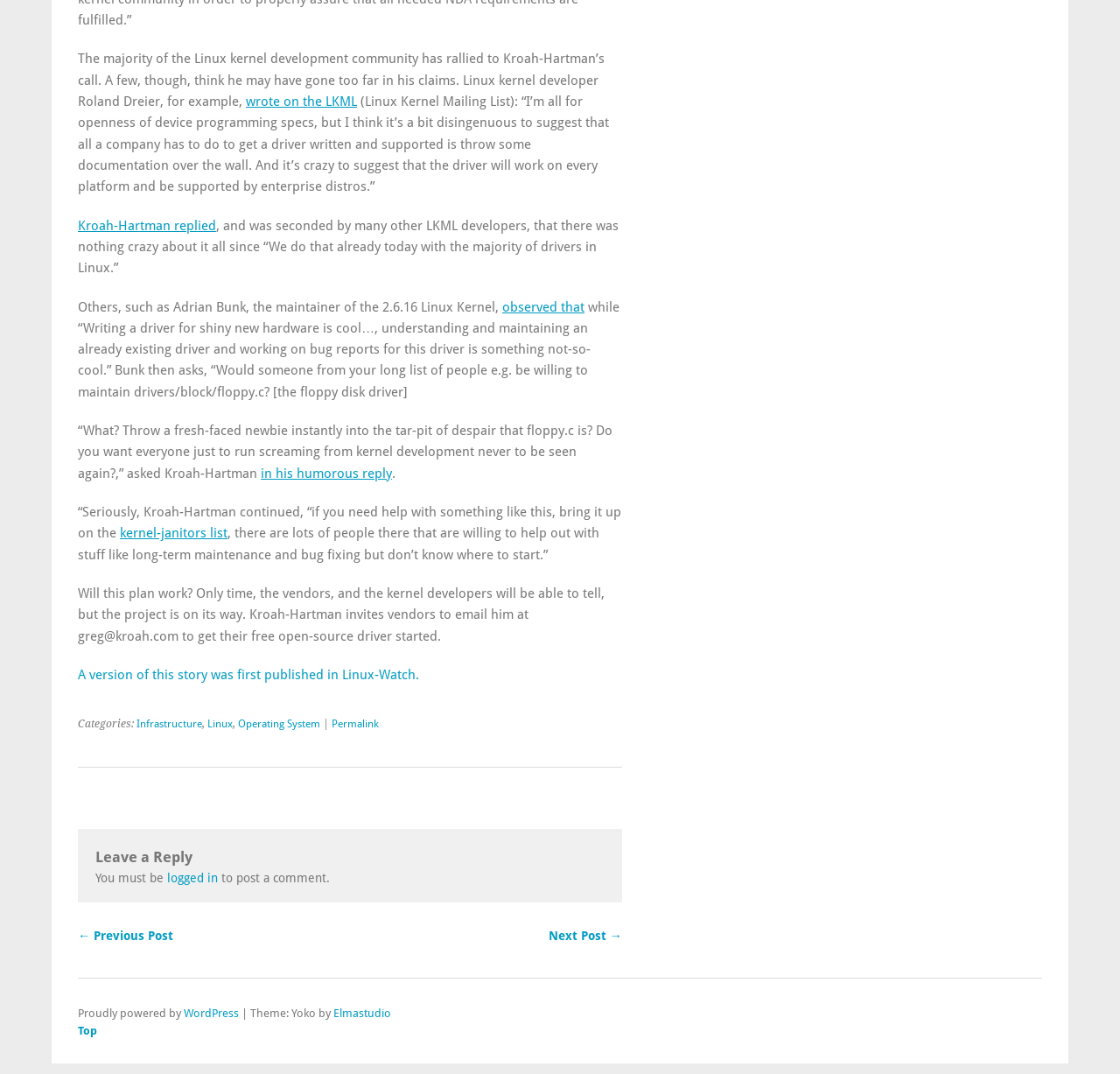Provide the bounding box coordinates for the specified HTML element described in this description: "Top". The coordinates should be four float numbers ranging from 0 to 1, in the format [left, top, right, bottom].

[0.07, 0.953, 0.672, 0.966]